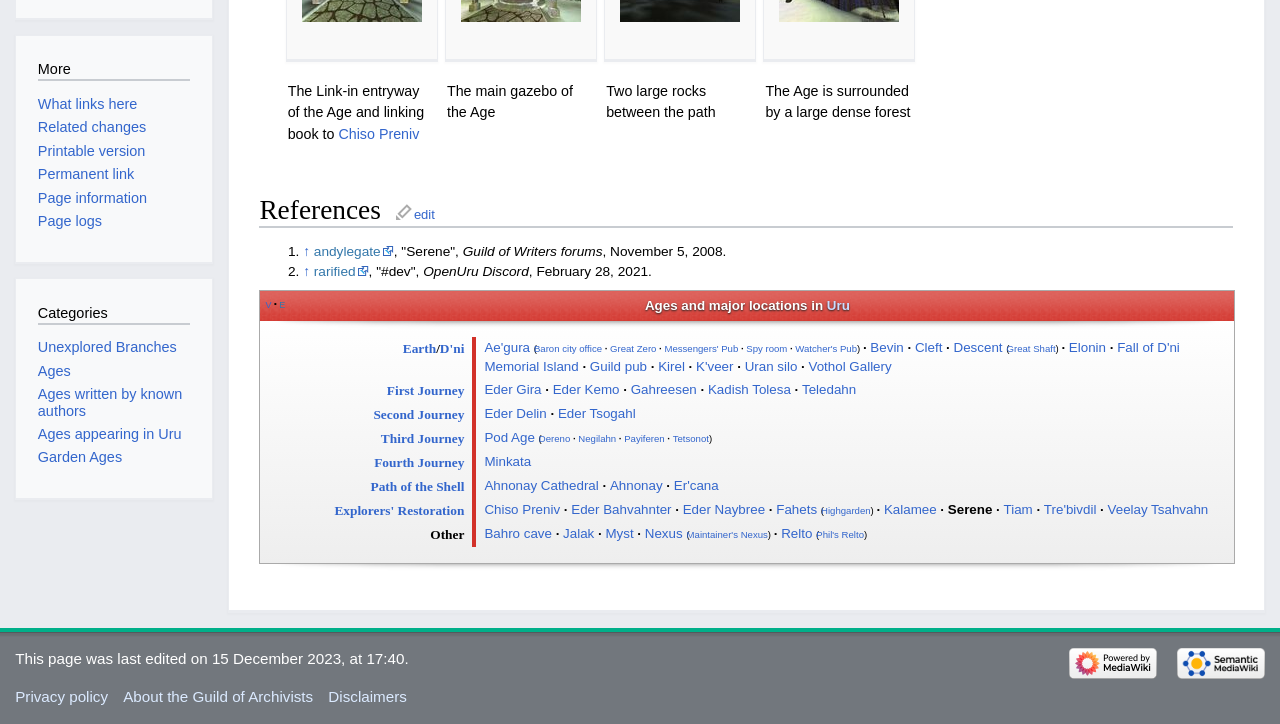What is the location mentioned after 'Earth'?
Please ensure your answer is as detailed and informative as possible.

I looked at the description list term and detail elements on the webpage and found that 'Earth' is followed by 'D'ni' in the list of locations.